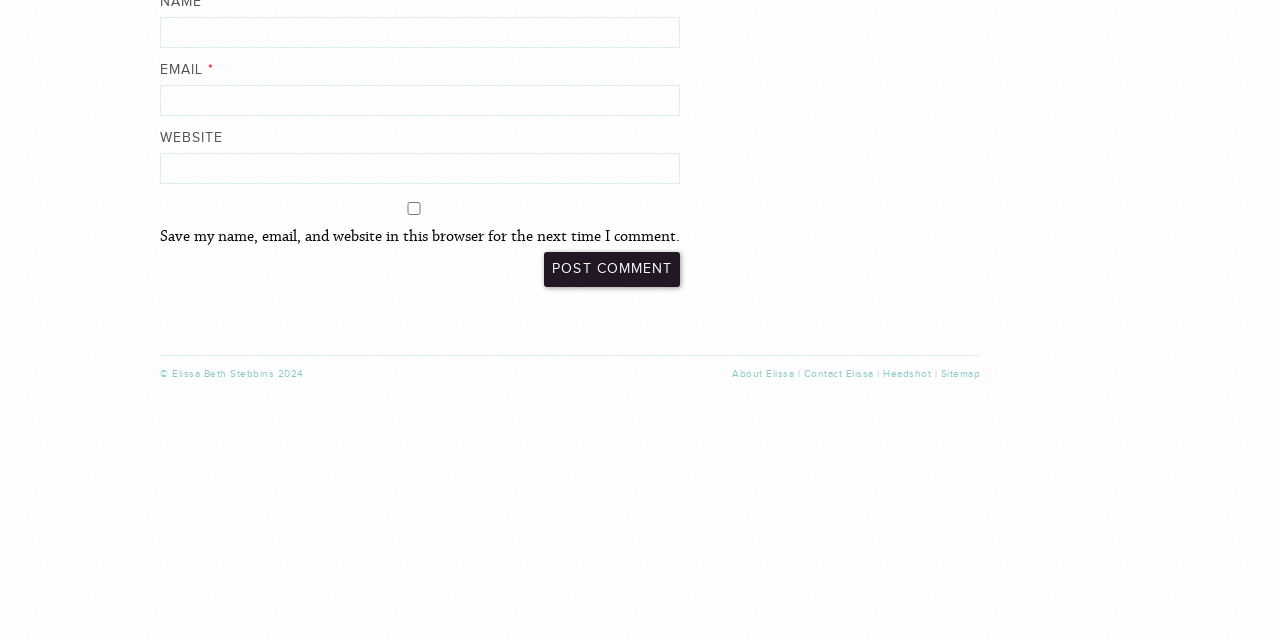Using the provided description Sitemap, find the bounding box coordinates for the UI element. Provide the coordinates in (top-left x, top-left y, bottom-right x, bottom-right y) format, ensuring all values are between 0 and 1.

[0.735, 0.575, 0.766, 0.594]